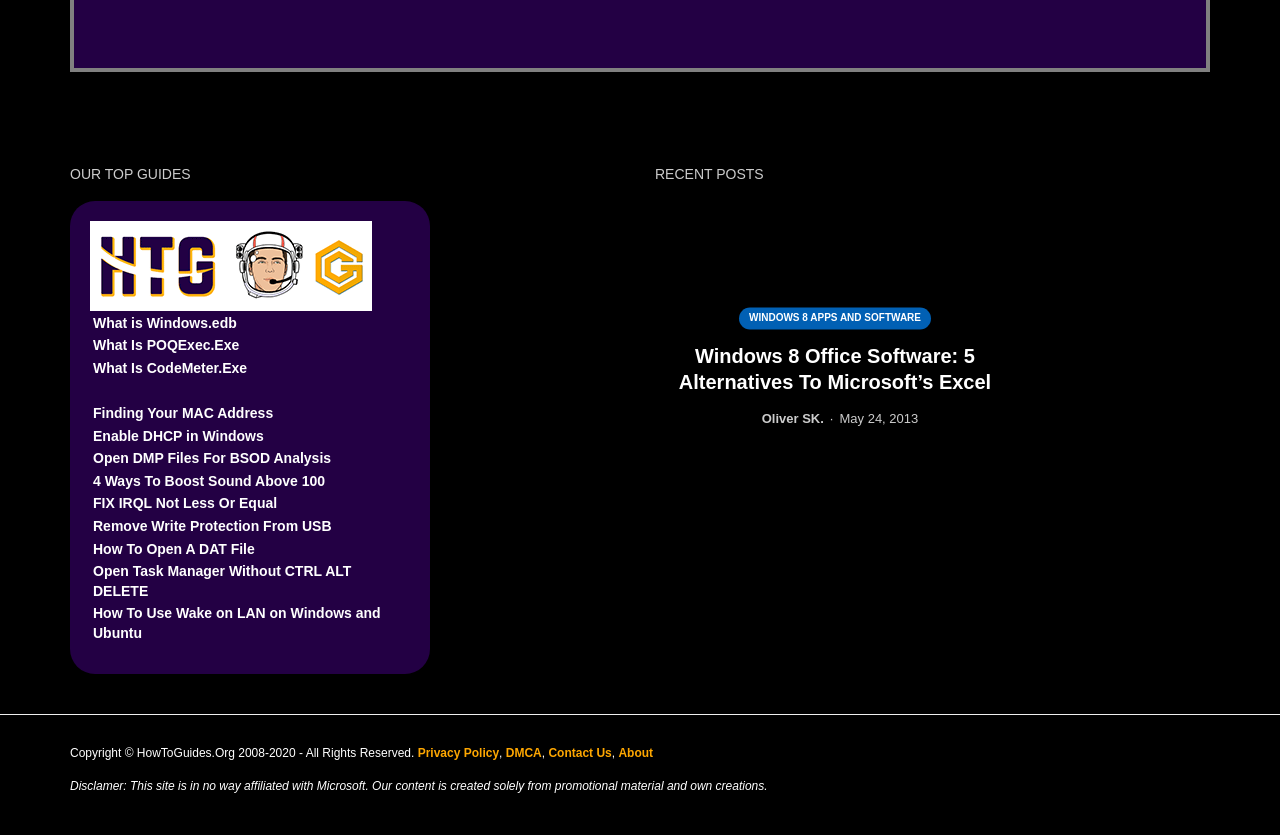Determine the bounding box coordinates of the clickable region to carry out the instruction: "Read the 'Windows 8 Office Software: 5 Alternatives To Microsoft’s Excel' article".

[0.527, 0.411, 0.777, 0.473]